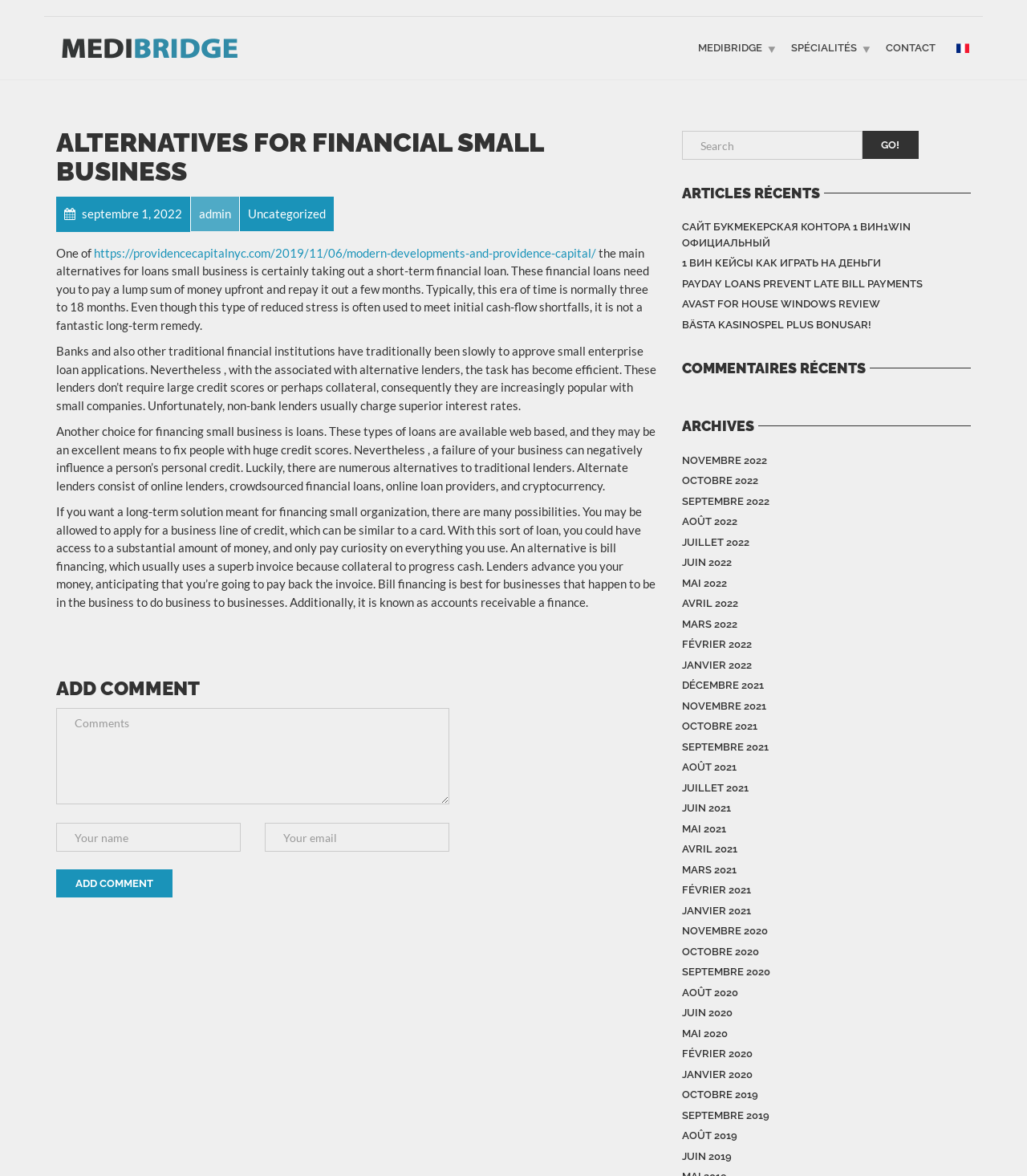Please find and provide the title of the webpage.

ALTERNATIVES FOR FINANCIAL SMALL BUSINESS